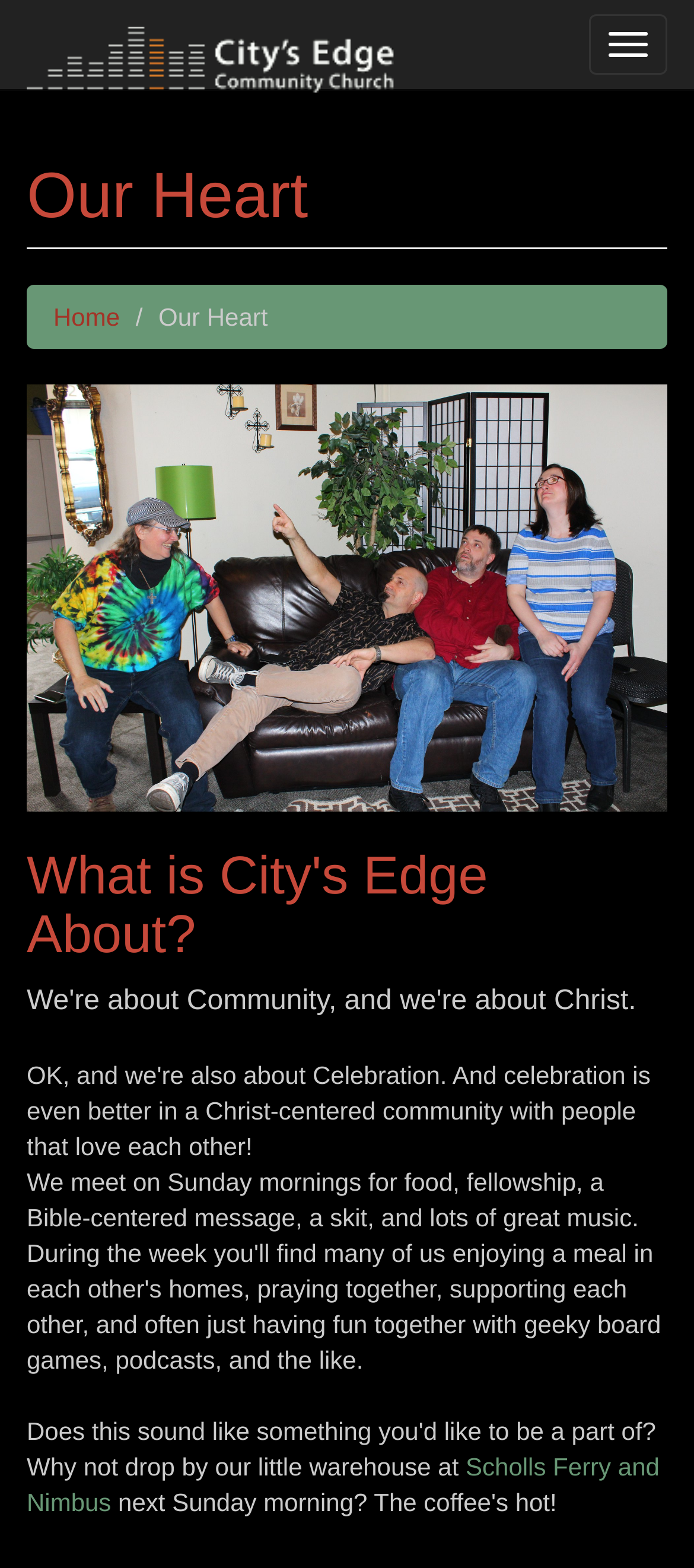Please give a short response to the question using one word or a phrase:
Where is City's Edge located?

Beaverton, OR